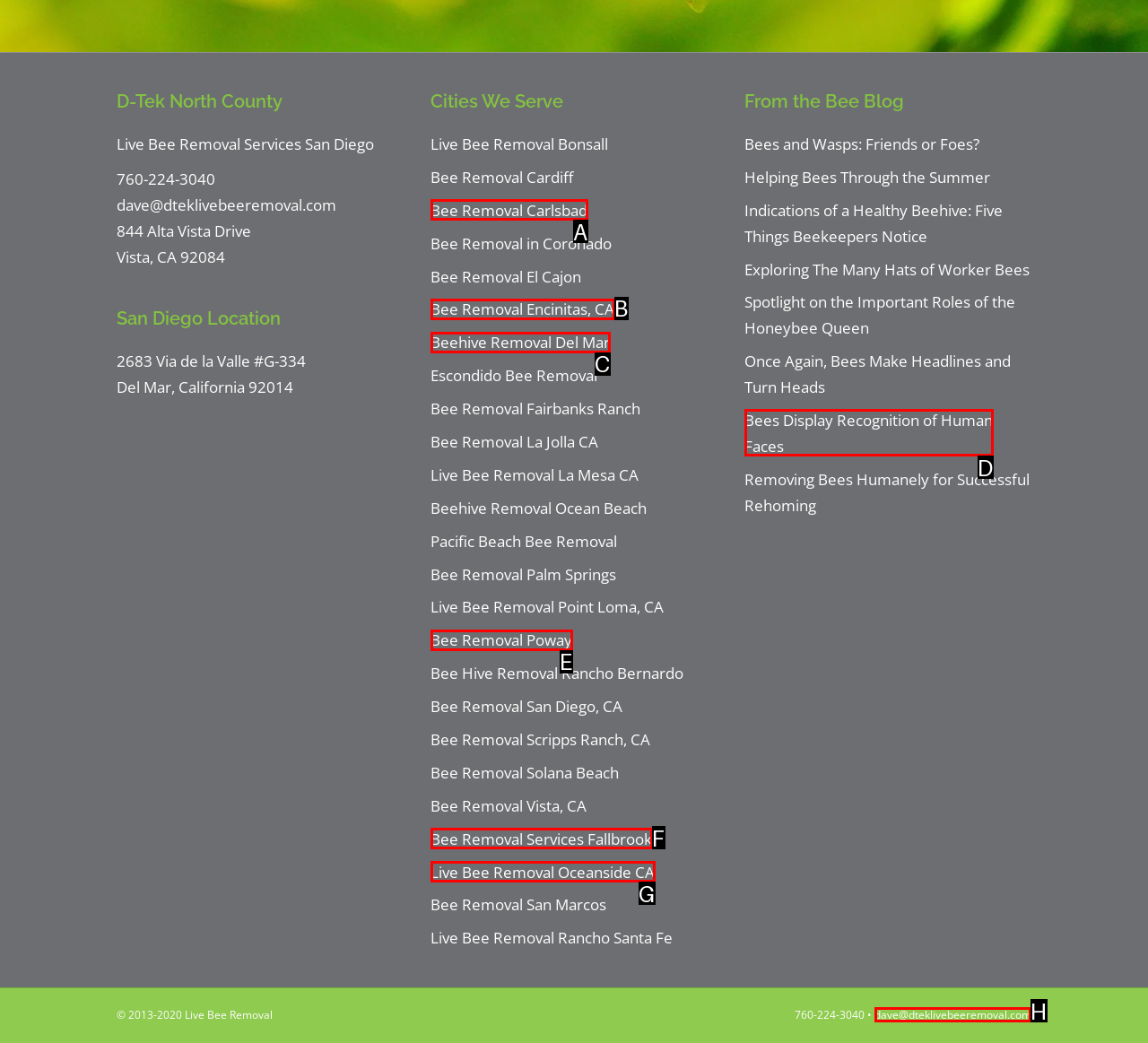Which option should be clicked to complete this task: Send an email to dave@dteklivebeeremoval.com
Reply with the letter of the correct choice from the given choices.

H